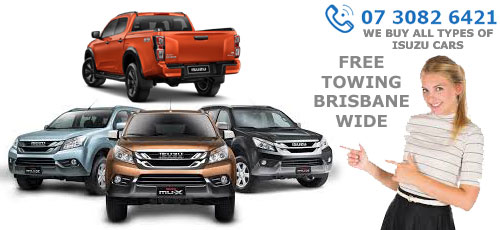Please give a succinct answer using a single word or phrase:
What is the phone number displayed in the advertisement?

07 3082 6421